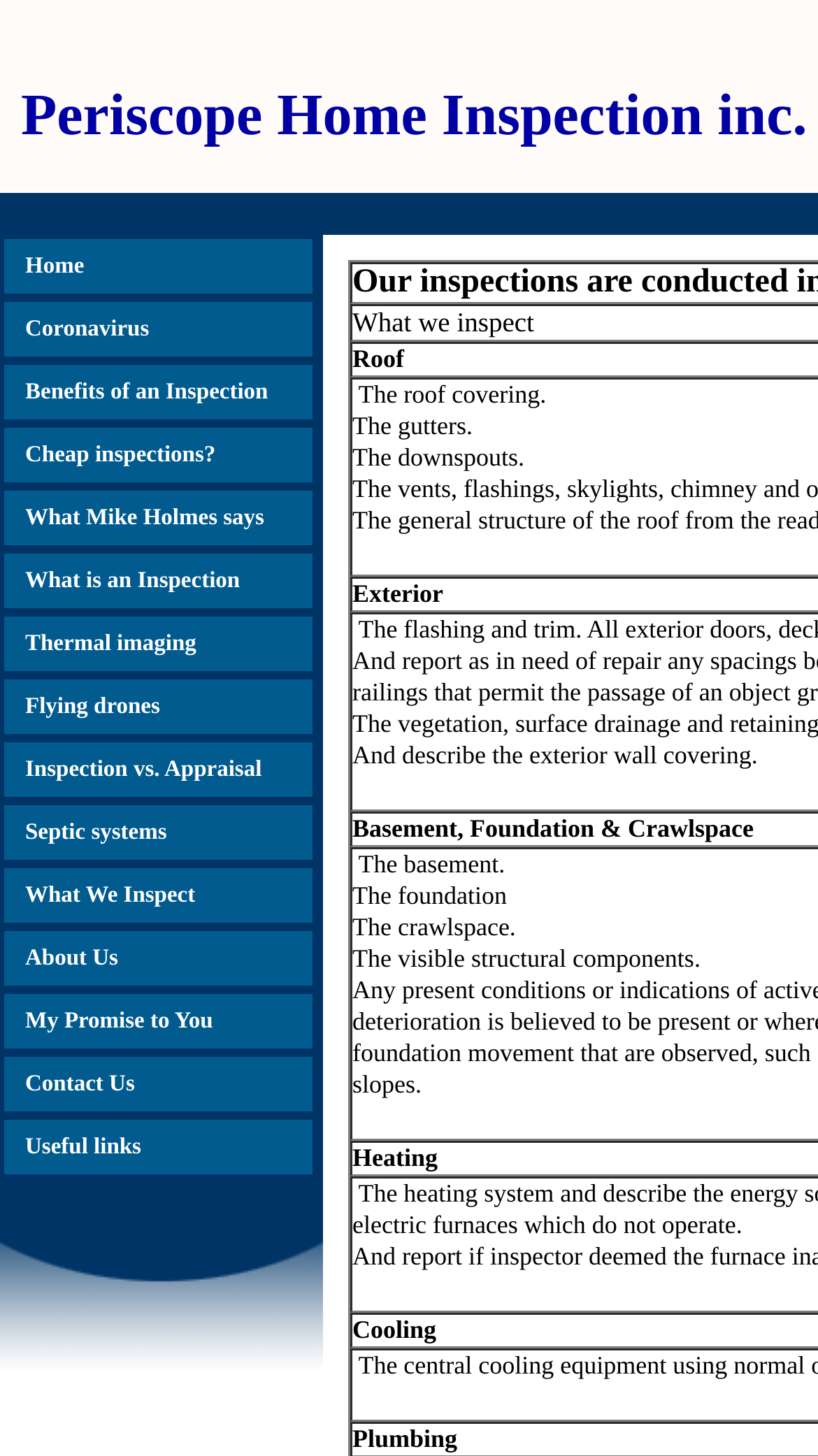Can you specify the bounding box coordinates for the region that should be clicked to fulfill this instruction: "Contact Us".

[0.005, 0.726, 0.382, 0.763]